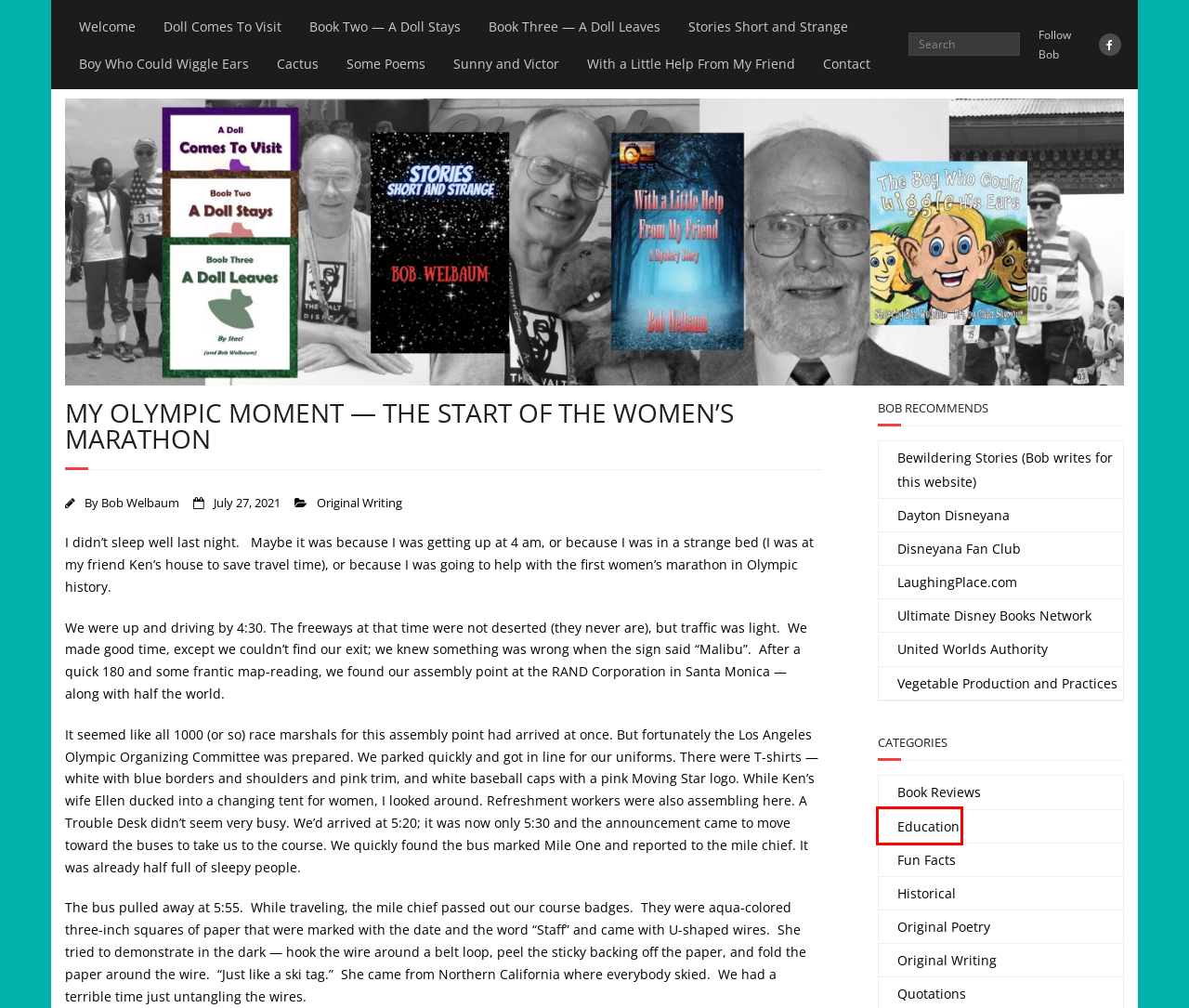Given a screenshot of a webpage with a red bounding box around an element, choose the most appropriate webpage description for the new page displayed after clicking the element within the bounding box. Here are the candidates:
A. Original Writing Archives - Bob Welbaum - Author
B. Disney Books
C. Fun Facts Archives - Bob Welbaum - Author
D. Education Archives - Bob Welbaum - Author
E. The Cactus Who Wanted to Be a Christmas Tree - Bob Welbaum - Author
F. Vegetable Production and Practices - CABI.org
G. Welcome - Bob Welbaum - Author
H. Book Three - A Doll Leaves - Bob Welbaum - Author

D